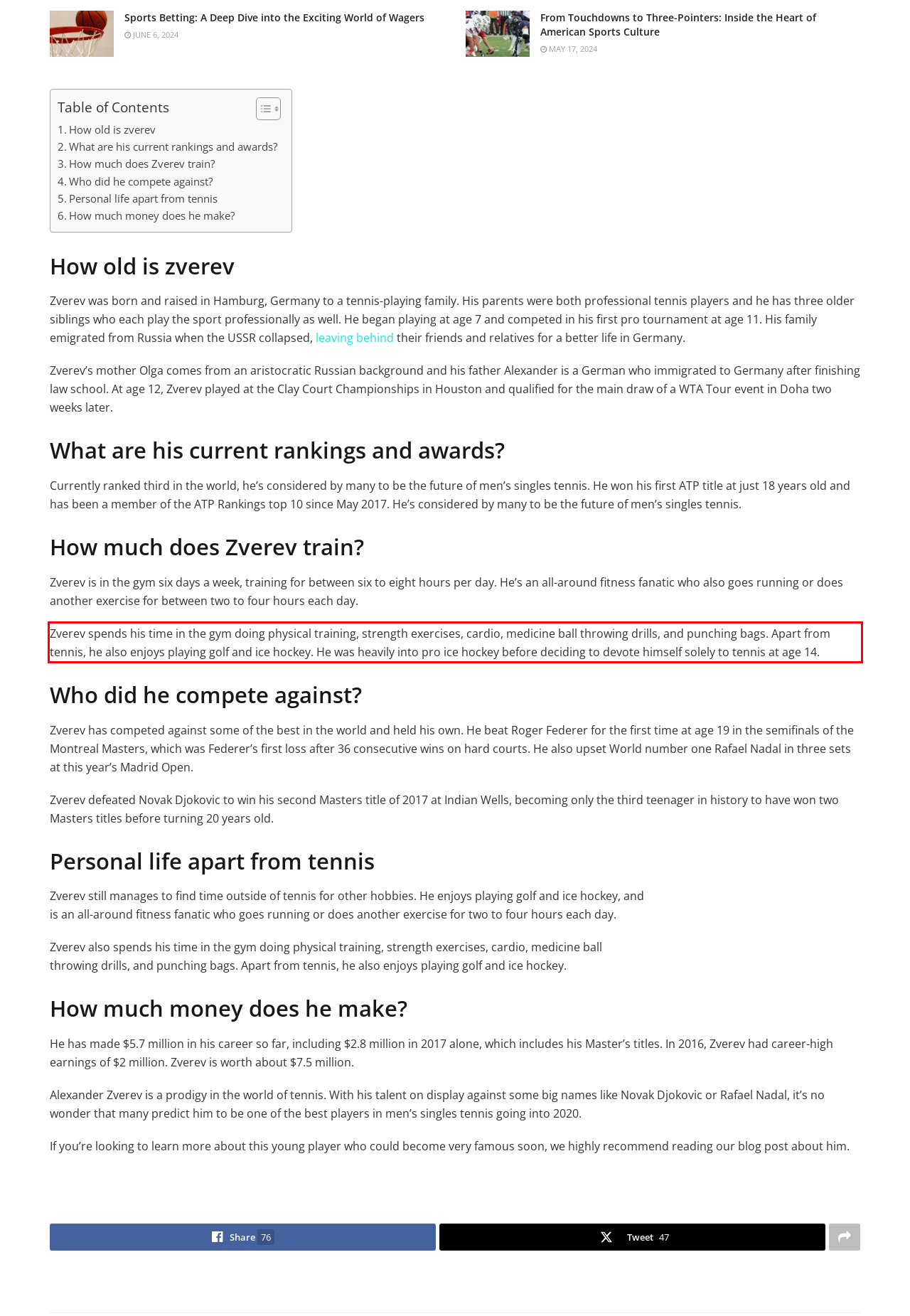You are provided with a webpage screenshot that includes a red rectangle bounding box. Extract the text content from within the bounding box using OCR.

Zverev spends his time in the gym doing physical training, strength exercises, cardio, medicine ball throwing drills, and punching bags. Apart from tennis, he also enjoys playing golf and ice hockey. He was heavily into pro ice hockey before deciding to devote himself solely to tennis at age 14.